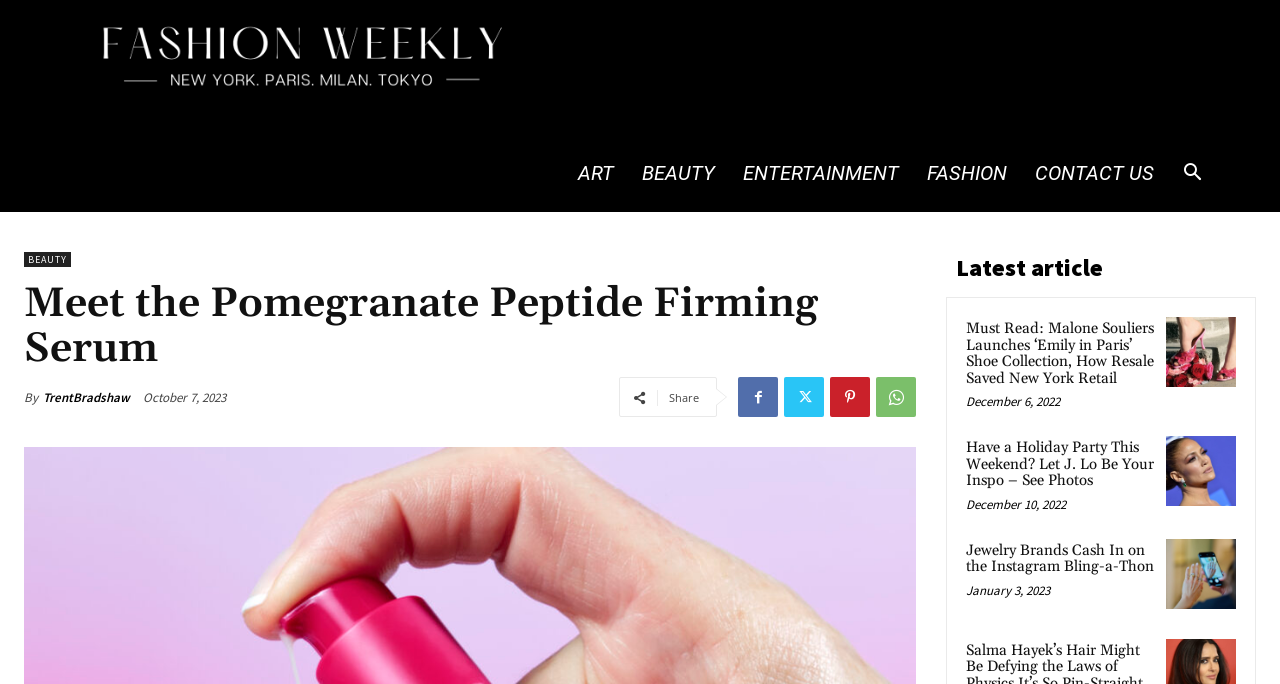Find the bounding box coordinates for the area that must be clicked to perform this action: "Search for something".

[0.912, 0.241, 0.95, 0.269]